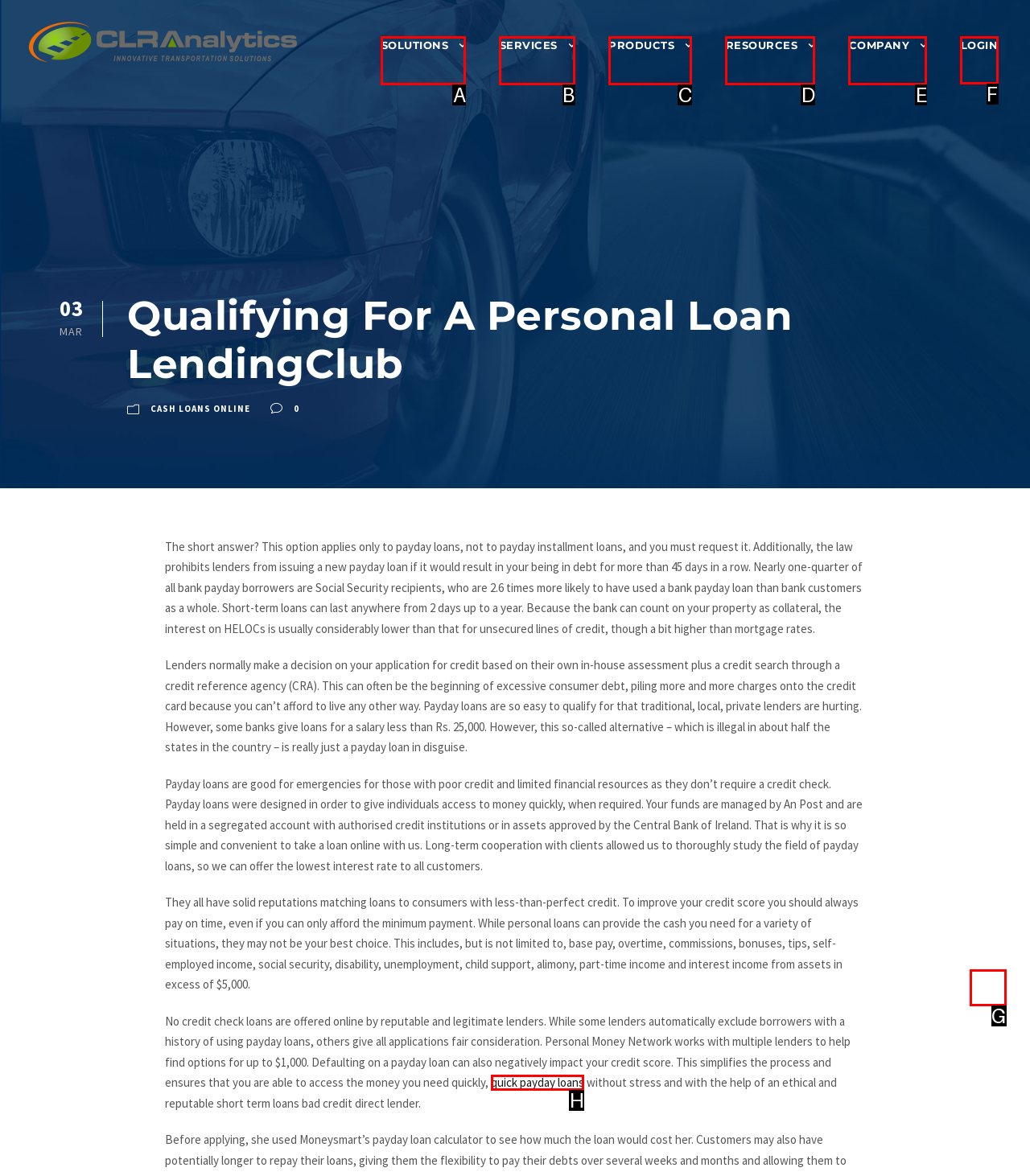Choose the letter of the element that should be clicked to complete the task: Click on quick payday loans
Answer with the letter from the possible choices.

H